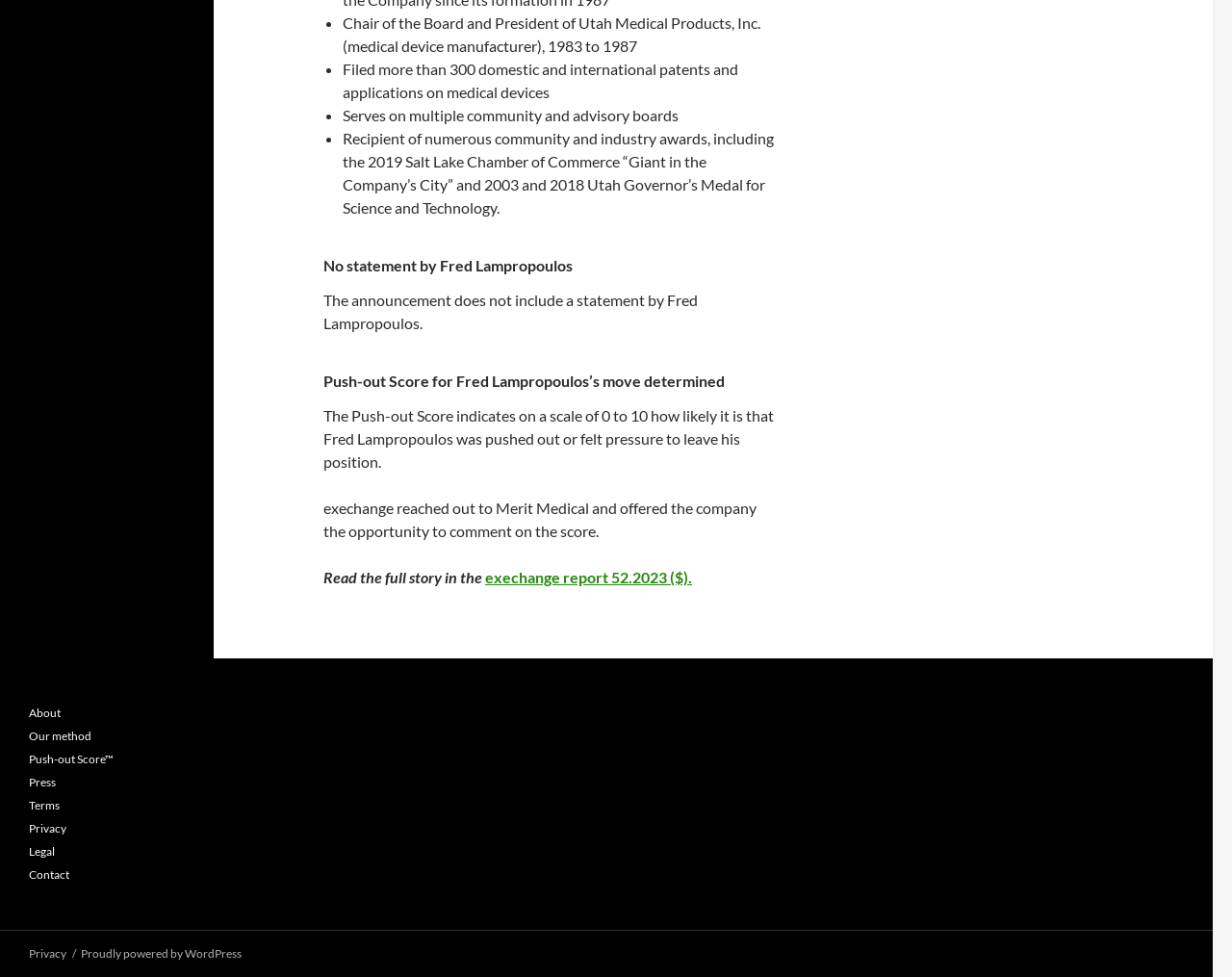Given the element description Debug Logging, specify the bounding box coordinates of the corresponding UI element in the format (top-left x, top-left y, bottom-right x, bottom-right y). All values must be between 0 and 1.

None